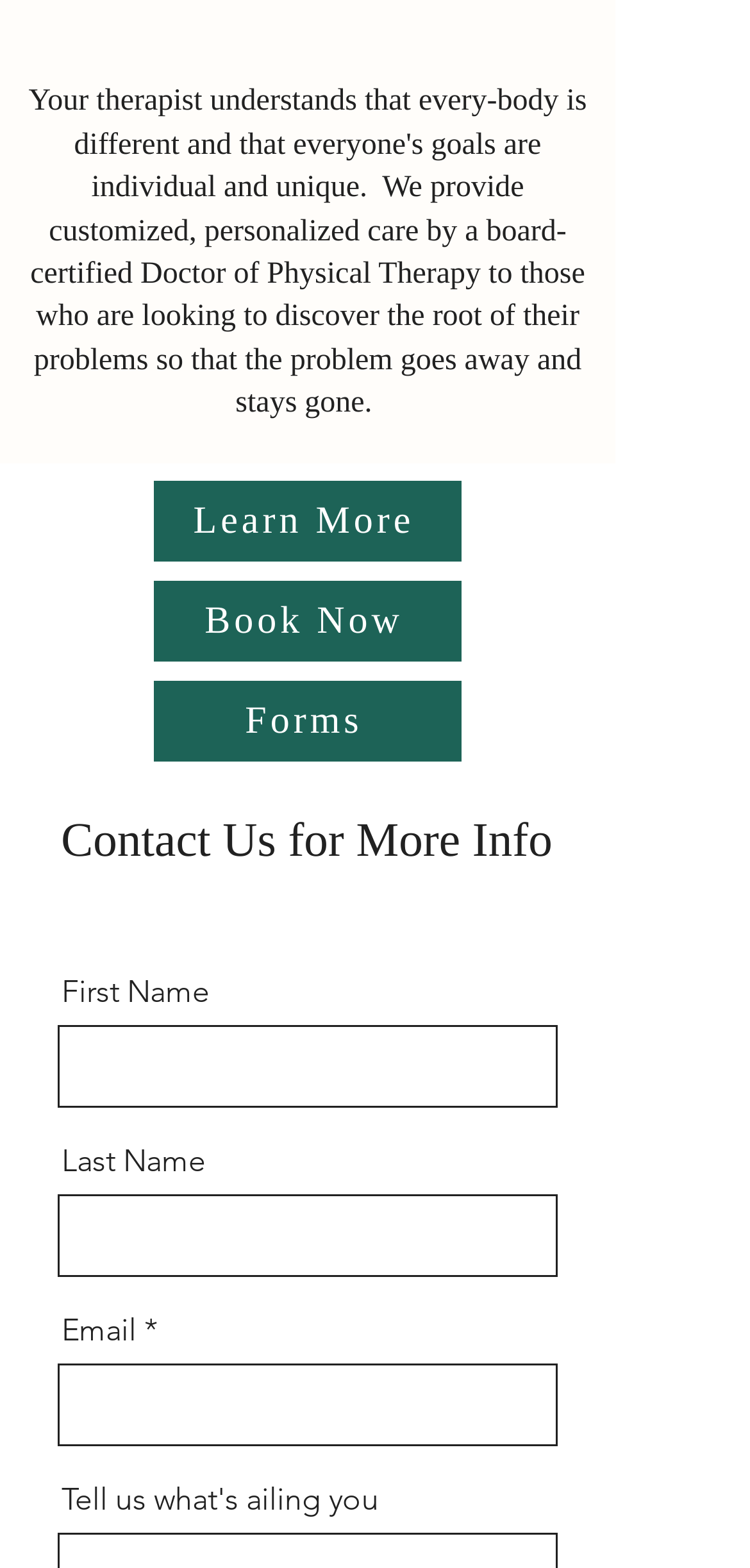What is the purpose of the 'Contact Us for More Info' text?
Examine the image and give a concise answer in one word or a short phrase.

To contact for more information